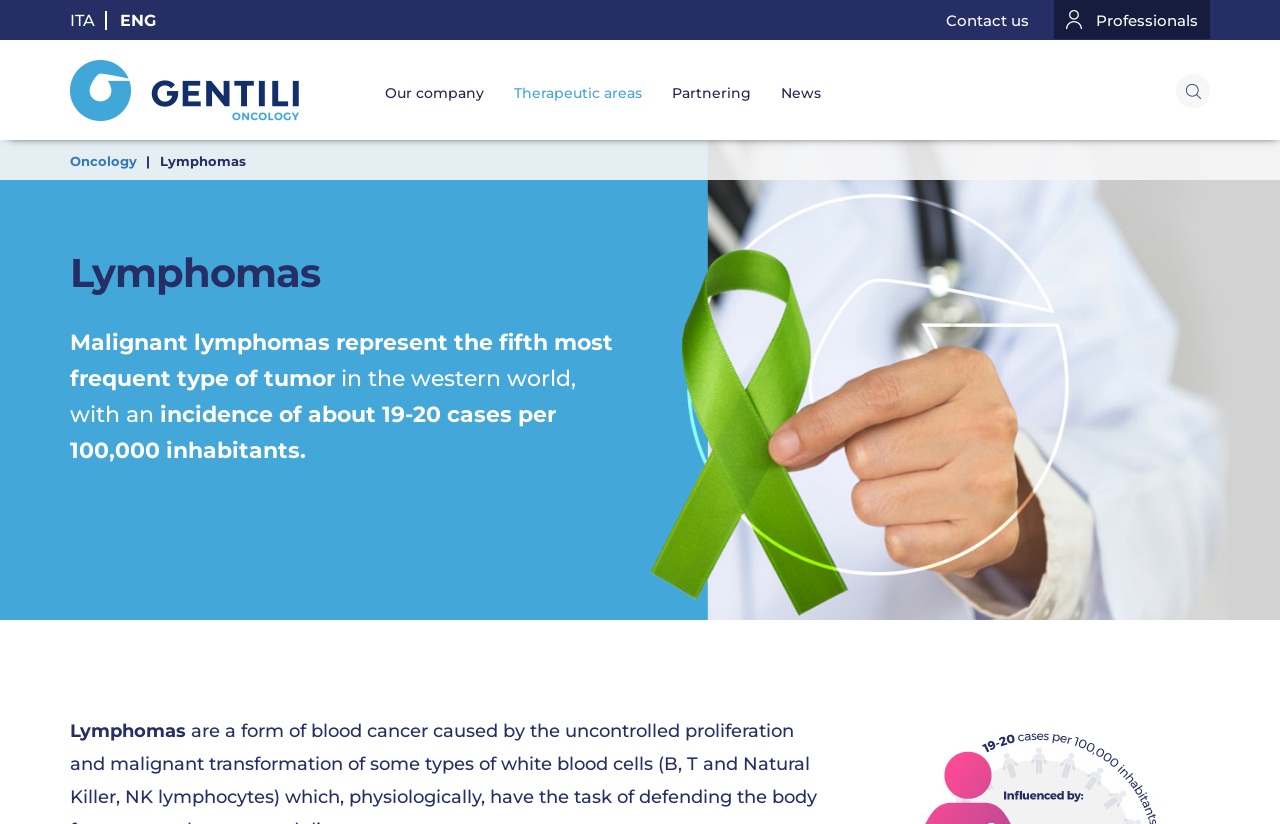Identify the coordinates of the bounding box for the element that must be clicked to accomplish the instruction: "Switch to Italian language".

[0.055, 0.013, 0.084, 0.036]